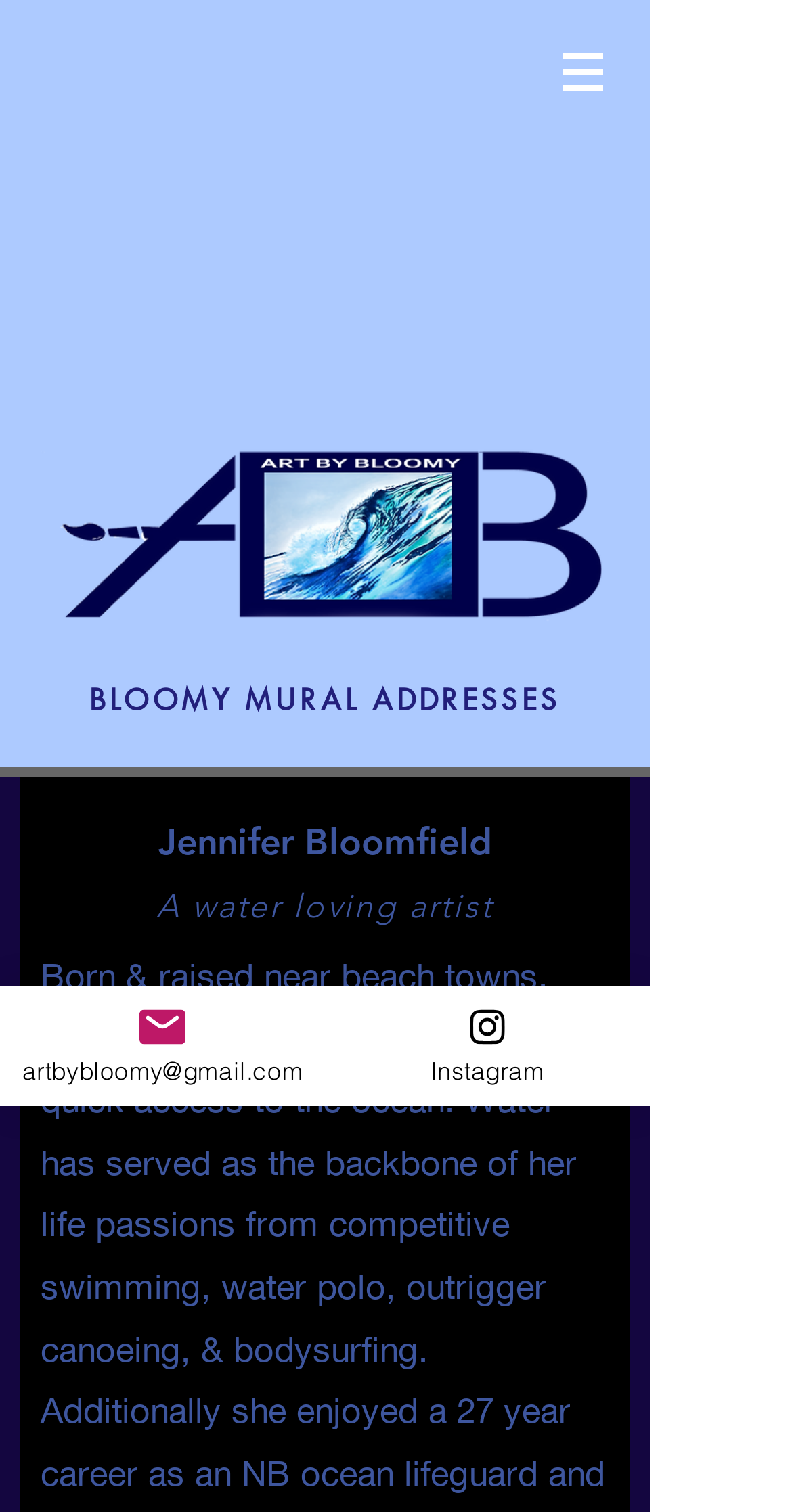What is the name of the mural addresses section on the webpage?
Please provide a single word or phrase as the answer based on the screenshot.

BLOOMY MURAL ADDRESSES